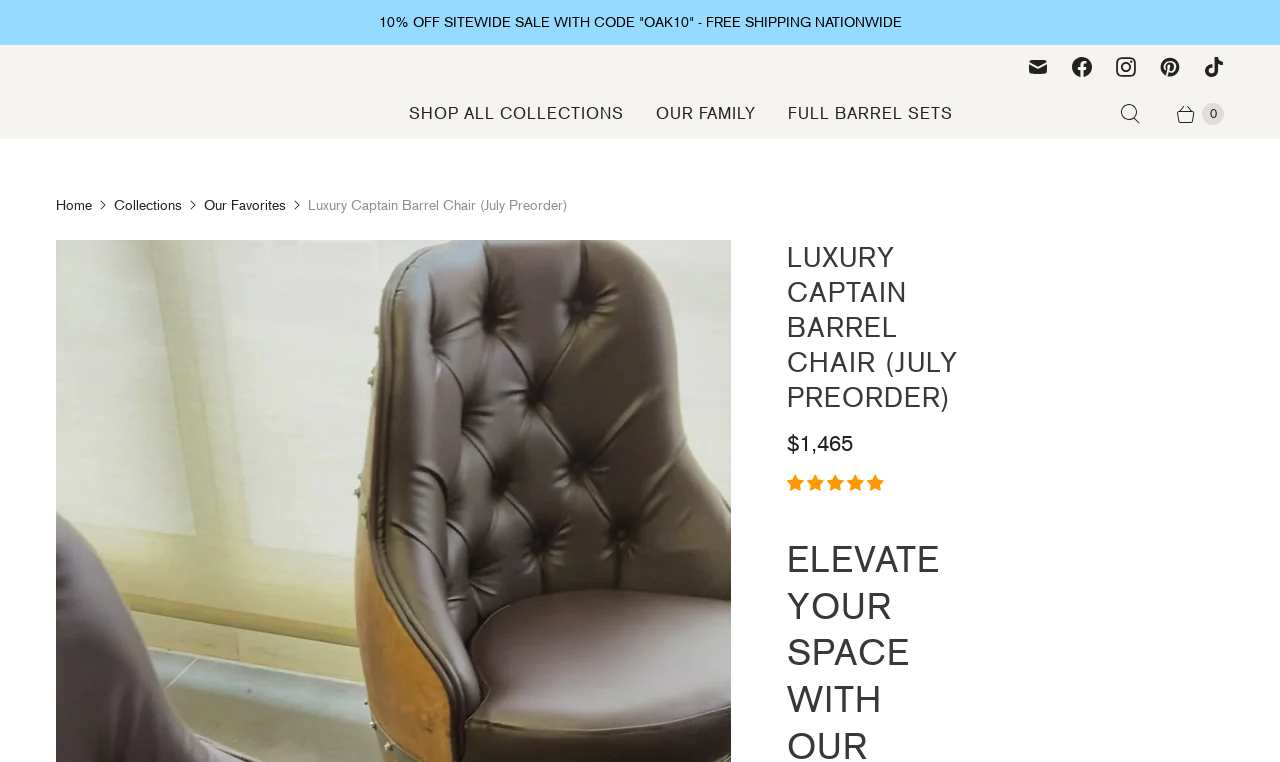Can you find the bounding box coordinates for the element that needs to be clicked to execute this instruction: "View collections"? The coordinates should be given as four float numbers between 0 and 1, i.e., [left, top, right, bottom].

[0.089, 0.256, 0.142, 0.283]